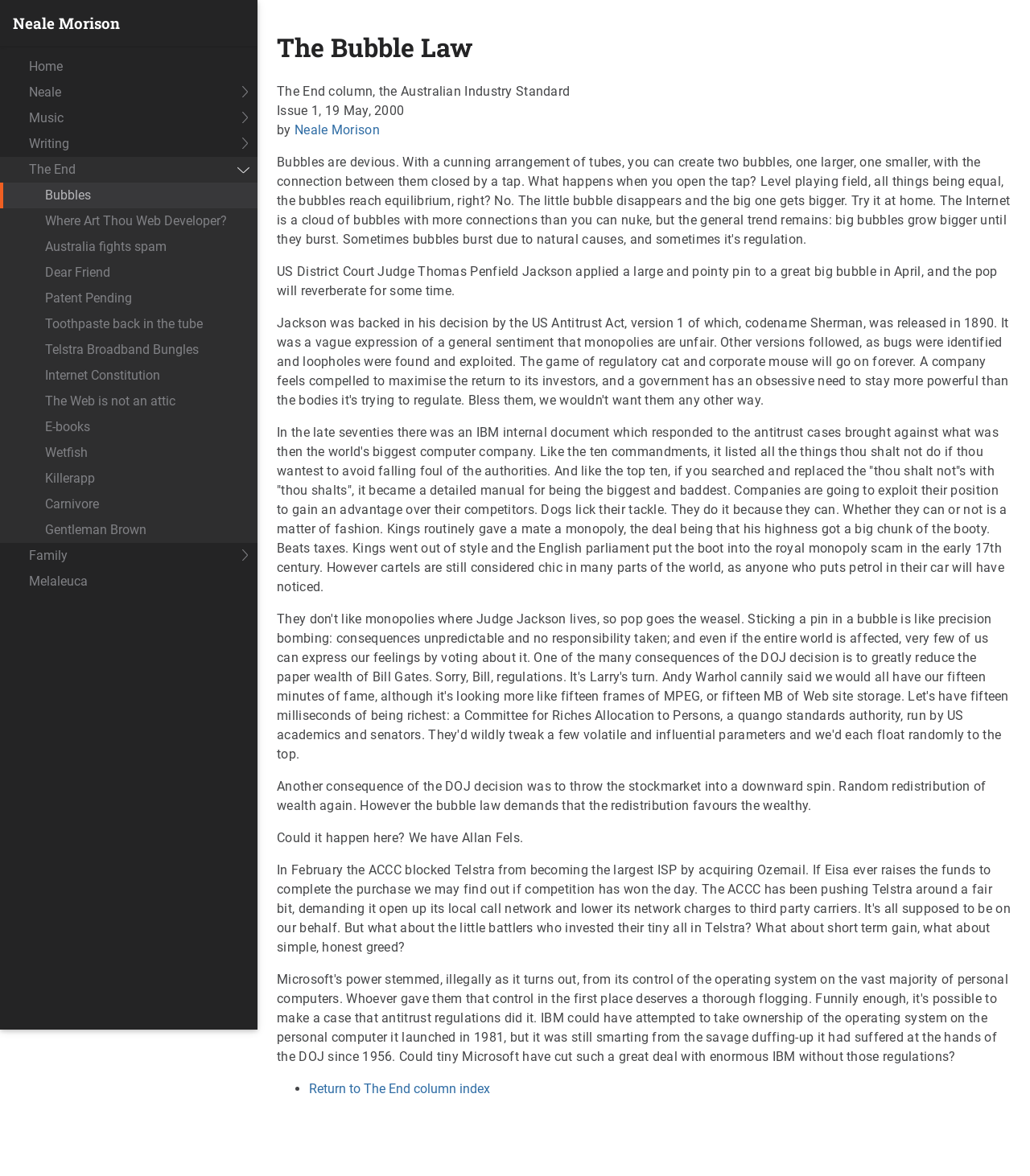Kindly determine the bounding box coordinates of the area that needs to be clicked to fulfill this instruction: "Return to The End column index".

[0.3, 0.919, 0.476, 0.932]